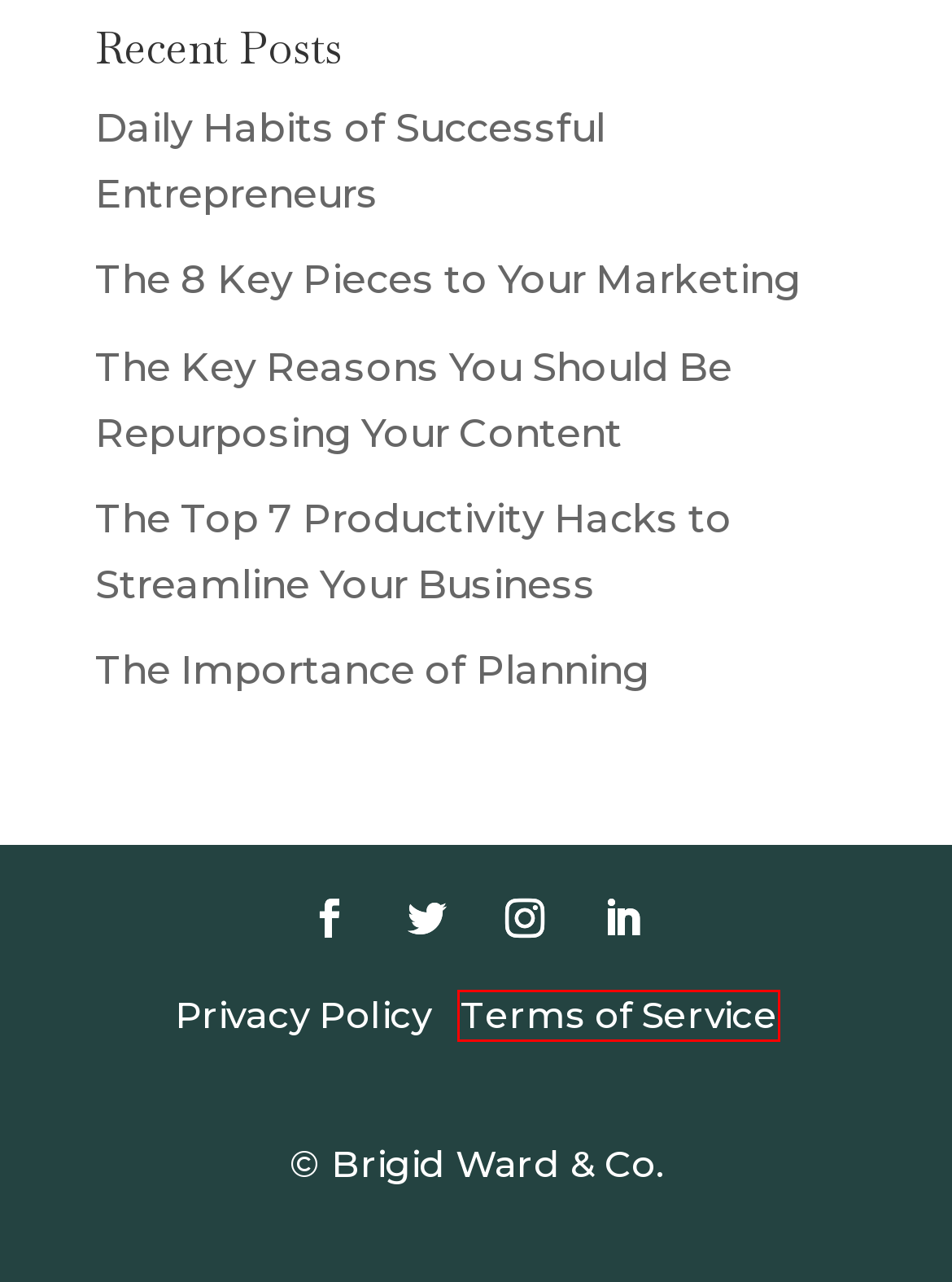Review the webpage screenshot and focus on the UI element within the red bounding box. Select the best-matching webpage description for the new webpage that follows after clicking the highlighted element. Here are the candidates:
A. The Top 7 Productivity Hacks to Streamline Your Business - Brigid Ward
B. The Key Reasons You Should Be Repurposing Your Content - Brigid Ward
C. The Importance of Planning
D. Terms of Service - Brigid Ward
E. Daily Habits of Successful Entrepreneurs - Brigid Ward
F. The 8 Key Pieces to Your Marketing - Brigid Ward
G. Home - Brigid Ward
H. Privacy Policy - Brigid Ward

D